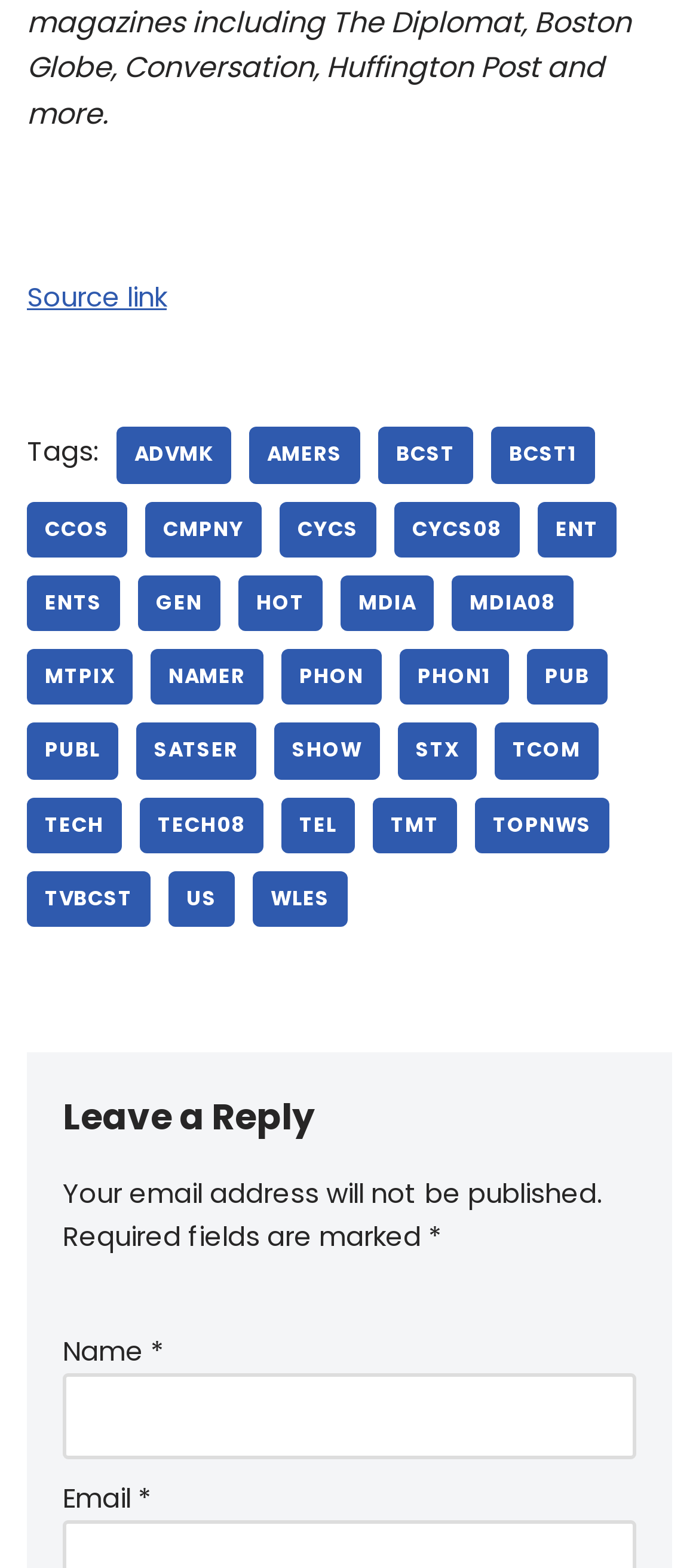What is the text above the 'Name' textbox?
Based on the image, give a concise answer in the form of a single word or short phrase.

Leave a Reply